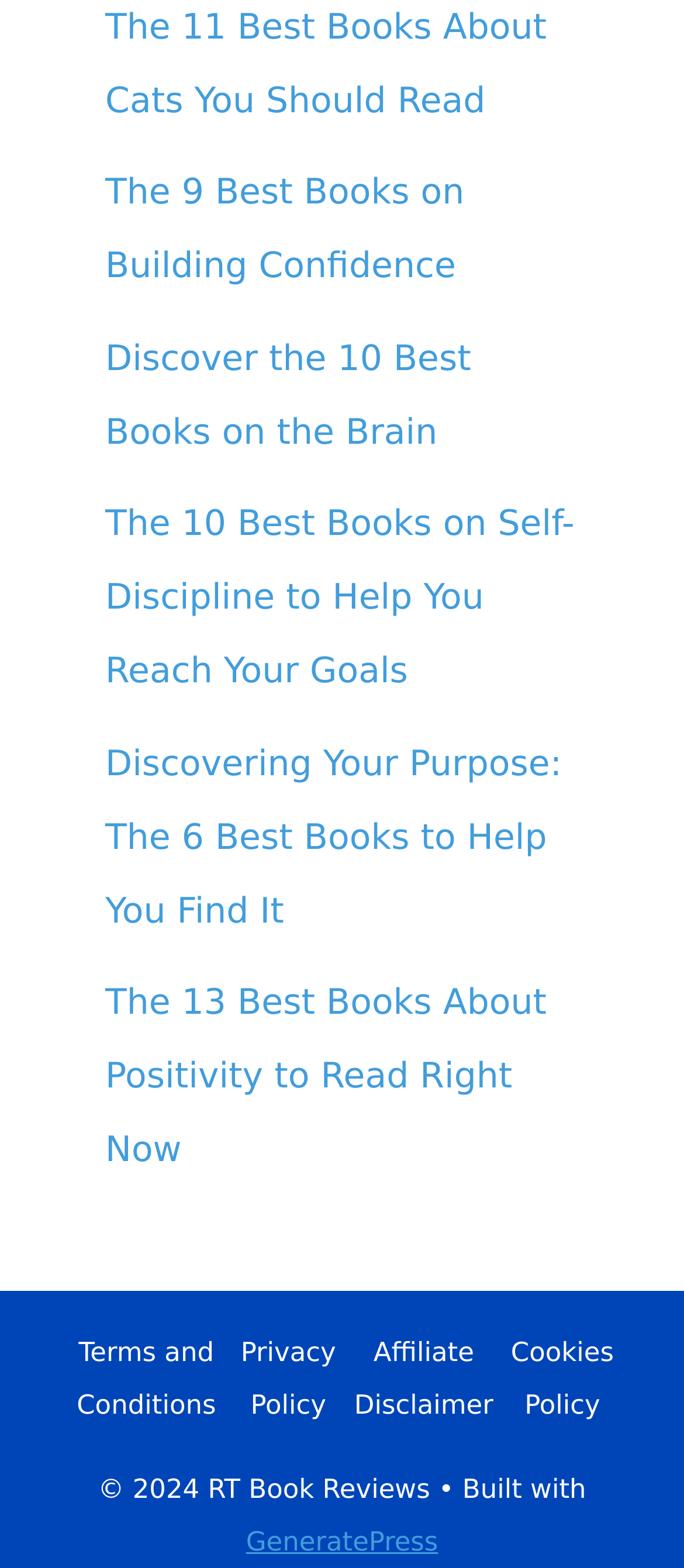Extract the bounding box coordinates of the UI element described by: "Cookies Policy". The coordinates should include four float numbers ranging from 0 to 1, e.g., [left, top, right, bottom].

[0.747, 0.853, 0.897, 0.906]